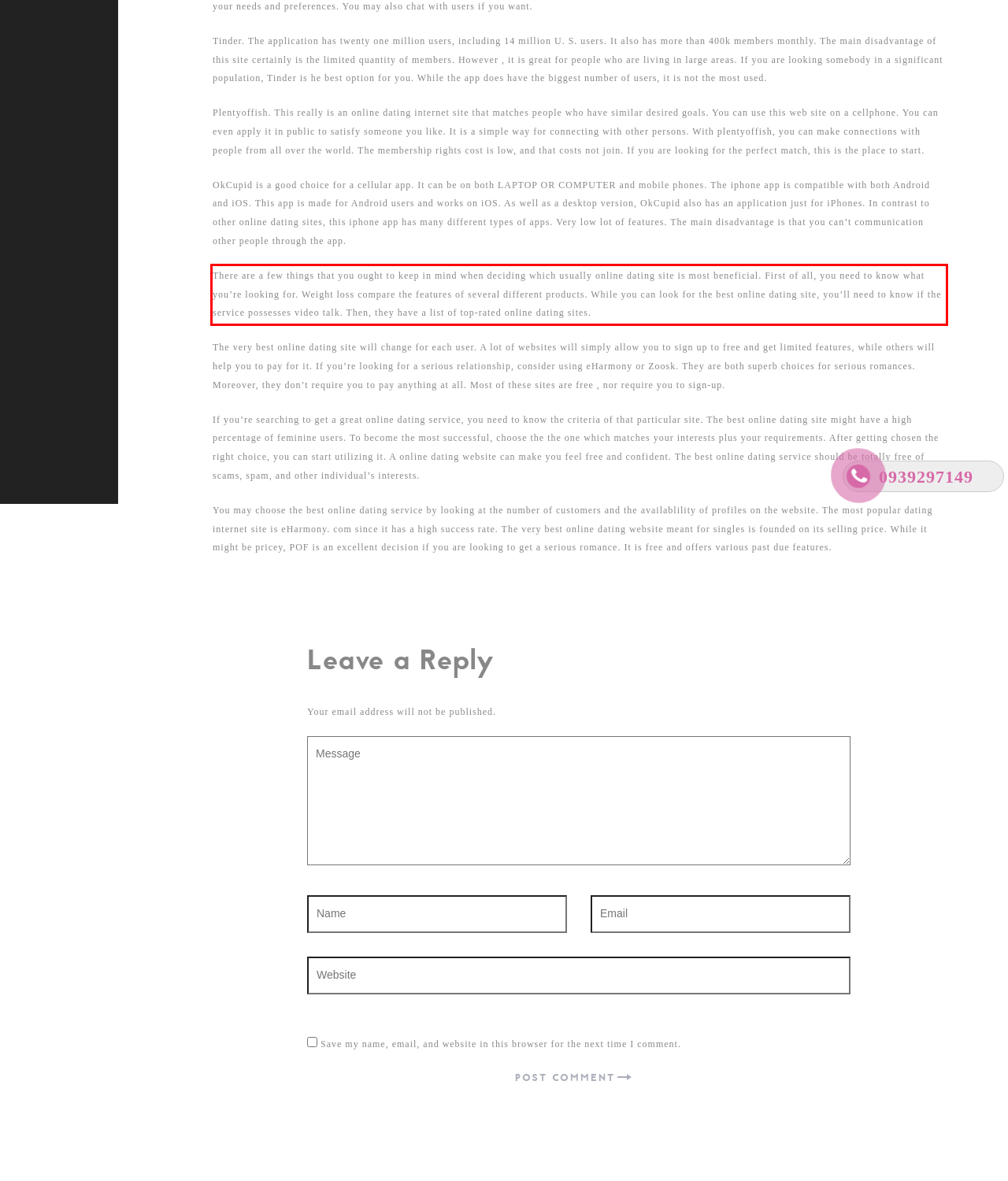Please look at the webpage screenshot and extract the text enclosed by the red bounding box.

There are a few things that you ought to keep in mind when deciding which usually online dating site is most beneficial. First of all, you need to know what you’re looking for. Weight loss compare the features of several different products. While you can look for the best online dating site, you’ll need to know if the service possesses video talk. Then, they have a list of top-rated online dating sites.